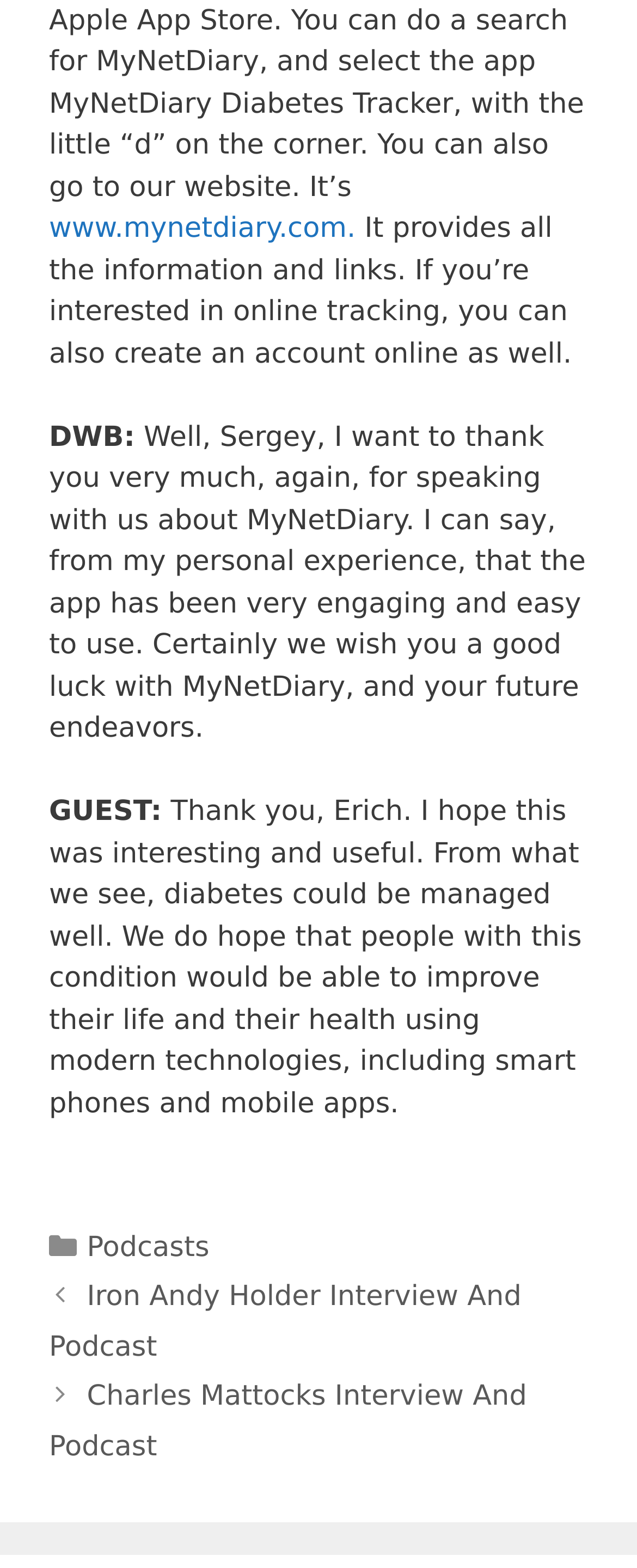Determine the bounding box of the UI element mentioned here: "Podcasts". The coordinates must be in the format [left, top, right, bottom] with values ranging from 0 to 1.

[0.136, 0.785, 0.329, 0.806]